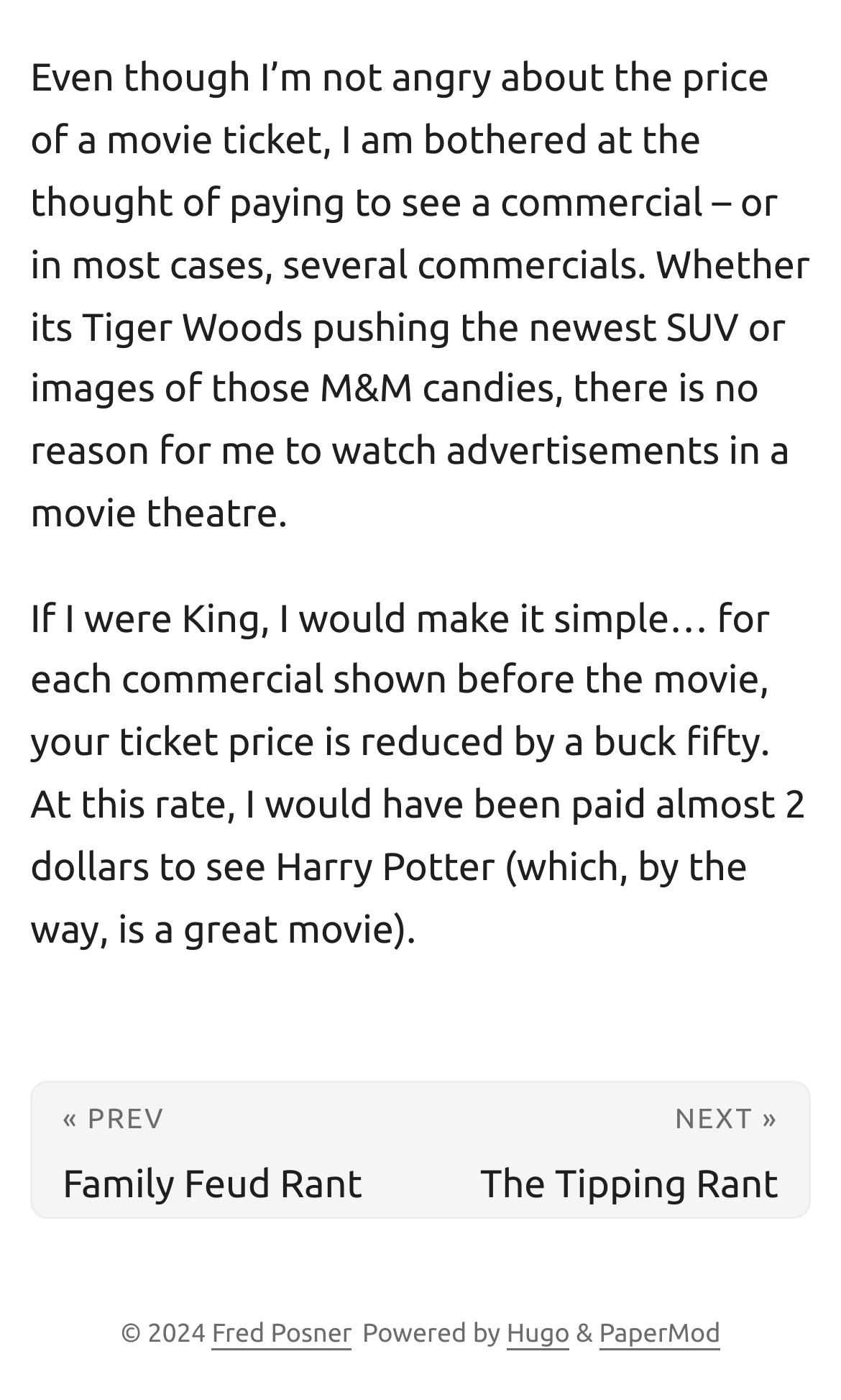What is the author's opinion about watching commercials in a movie theatre?
Based on the visual information, provide a detailed and comprehensive answer.

The author expresses their dislike for watching commercials in a movie theatre, stating that there is no reason for them to watch advertisements in a movie theatre.